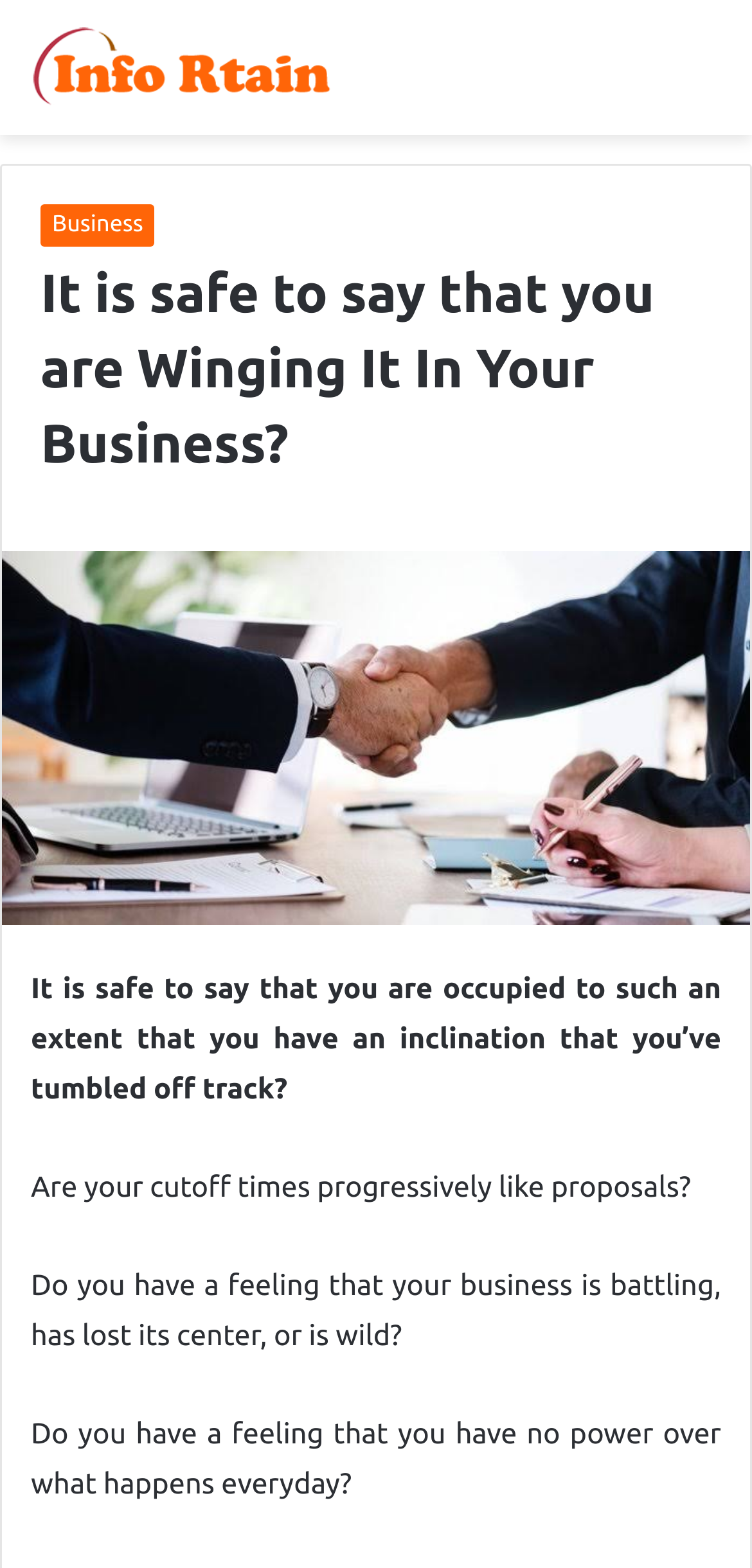Please answer the following question using a single word or phrase: 
Is there an image on the webpage?

Yes